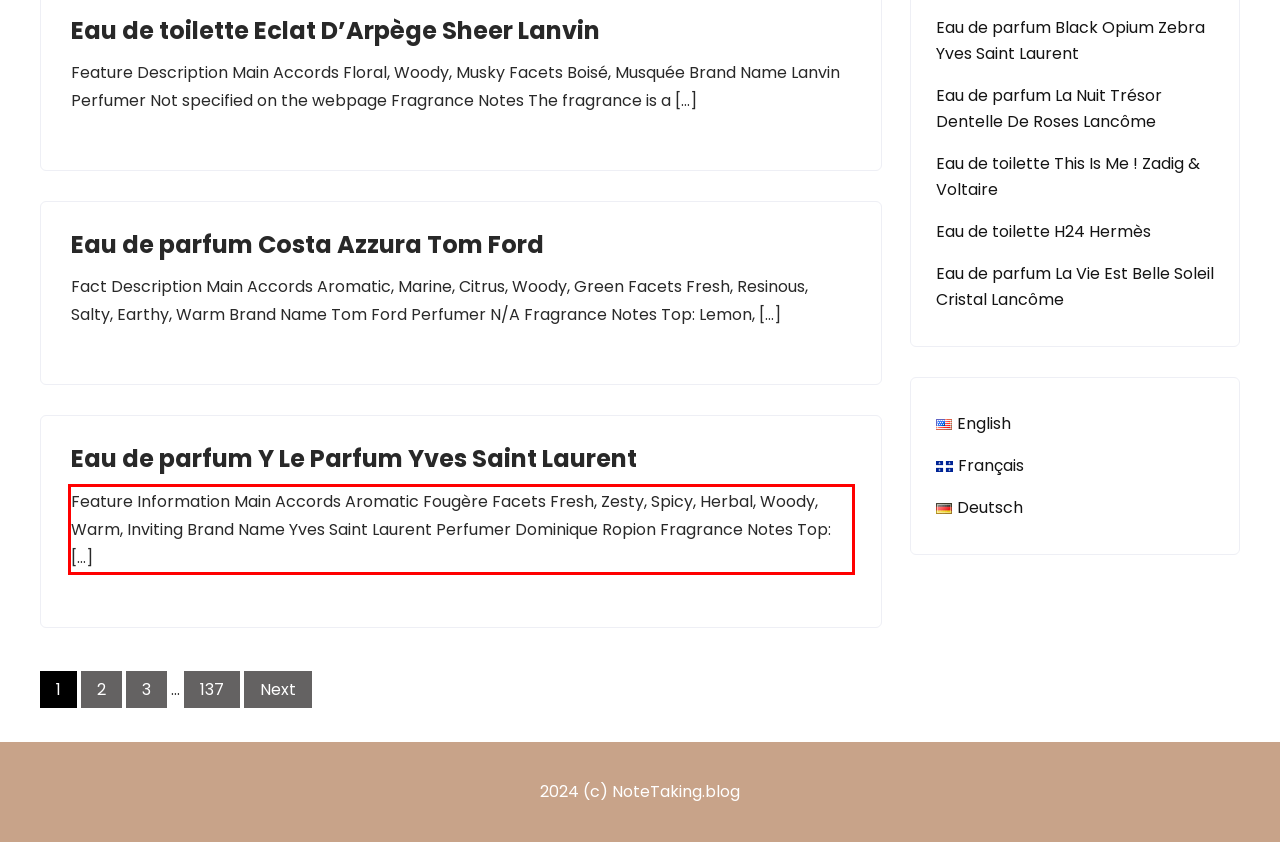You are given a webpage screenshot with a red bounding box around a UI element. Extract and generate the text inside this red bounding box.

Feature Information Main Accords Aromatic Fougère Facets Fresh, Zesty, Spicy, Herbal, Woody, Warm, Inviting Brand Name Yves Saint Laurent Perfumer Dominique Ropion Fragrance Notes Top: […]